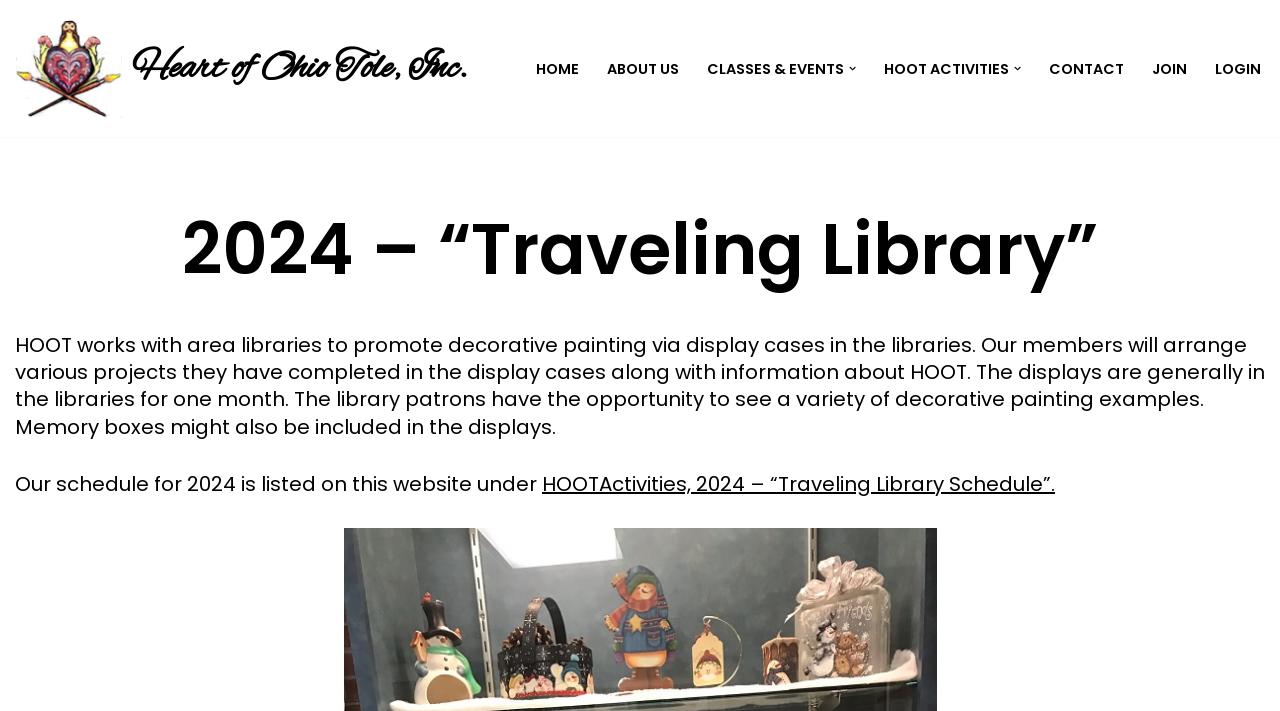How long are the displays typically in the libraries?
Examine the image closely and answer the question with as much detail as possible.

I found the answer by reading the text on the webpage, which states that the displays are generally in the libraries for one month.